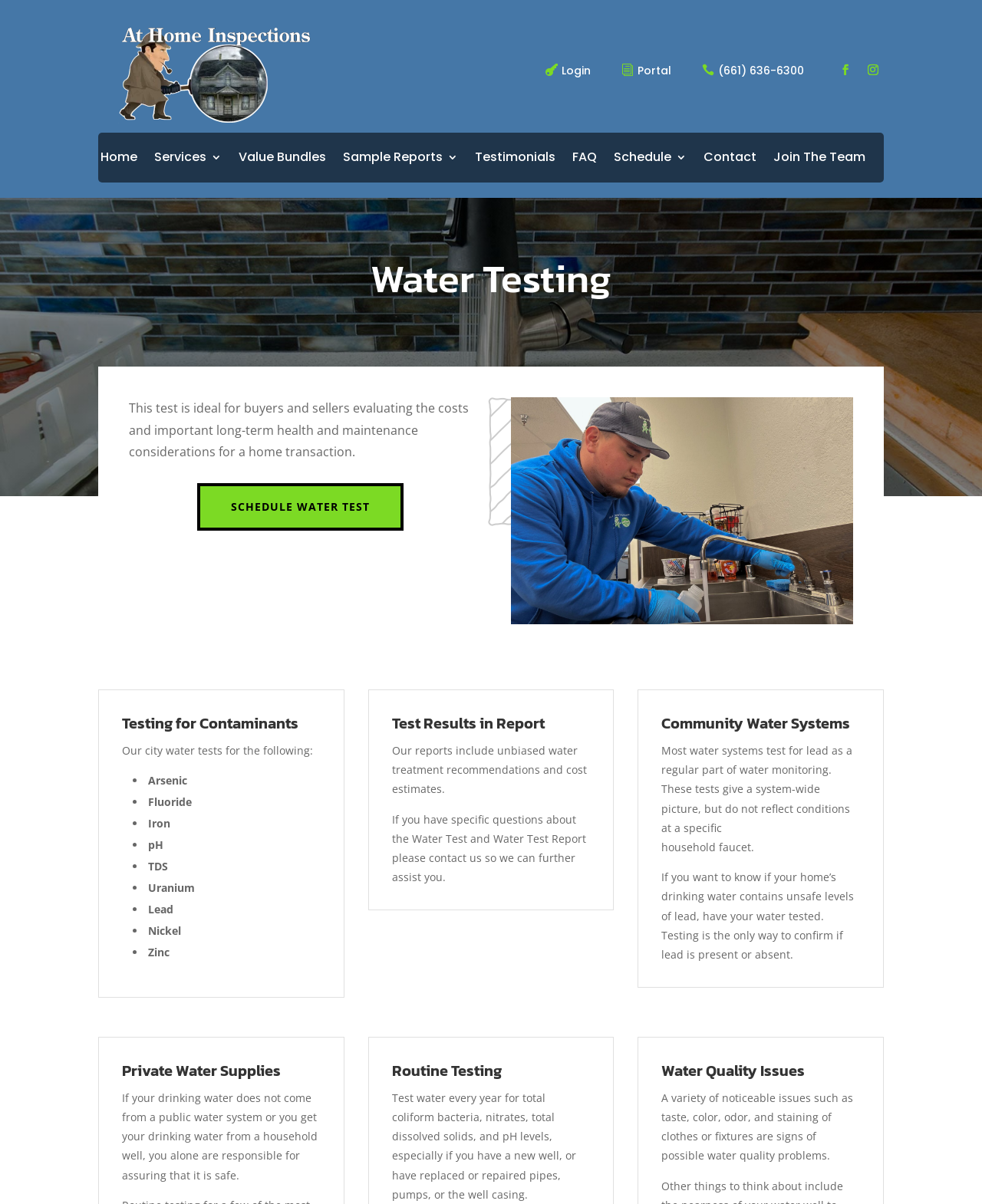What is the purpose of the water test report?
Provide a well-explained and detailed answer to the question.

According to the webpage, the water test report includes unbiased water treatment recommendations and cost estimates. This suggests that the report is intended to provide users with a clear understanding of their water quality and guidance on how to improve it.